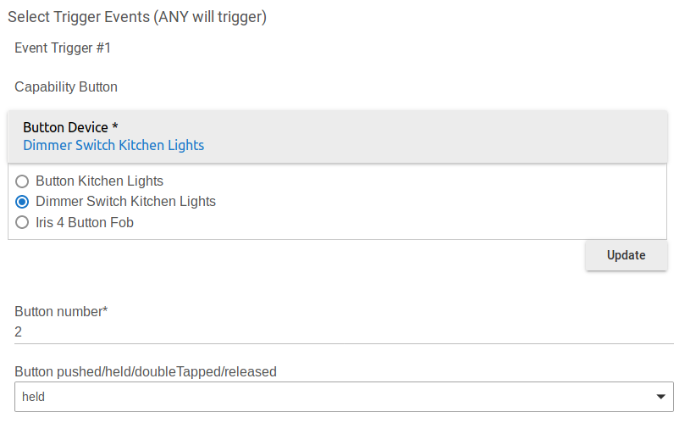What is the purpose of the 'Update' button?
Give a comprehensive and detailed explanation for the question.

The 'Update' button is prominently displayed in the interface, and its purpose is to facilitate the saving of the selected configurations, allowing users to apply their desired settings to their smart home devices.